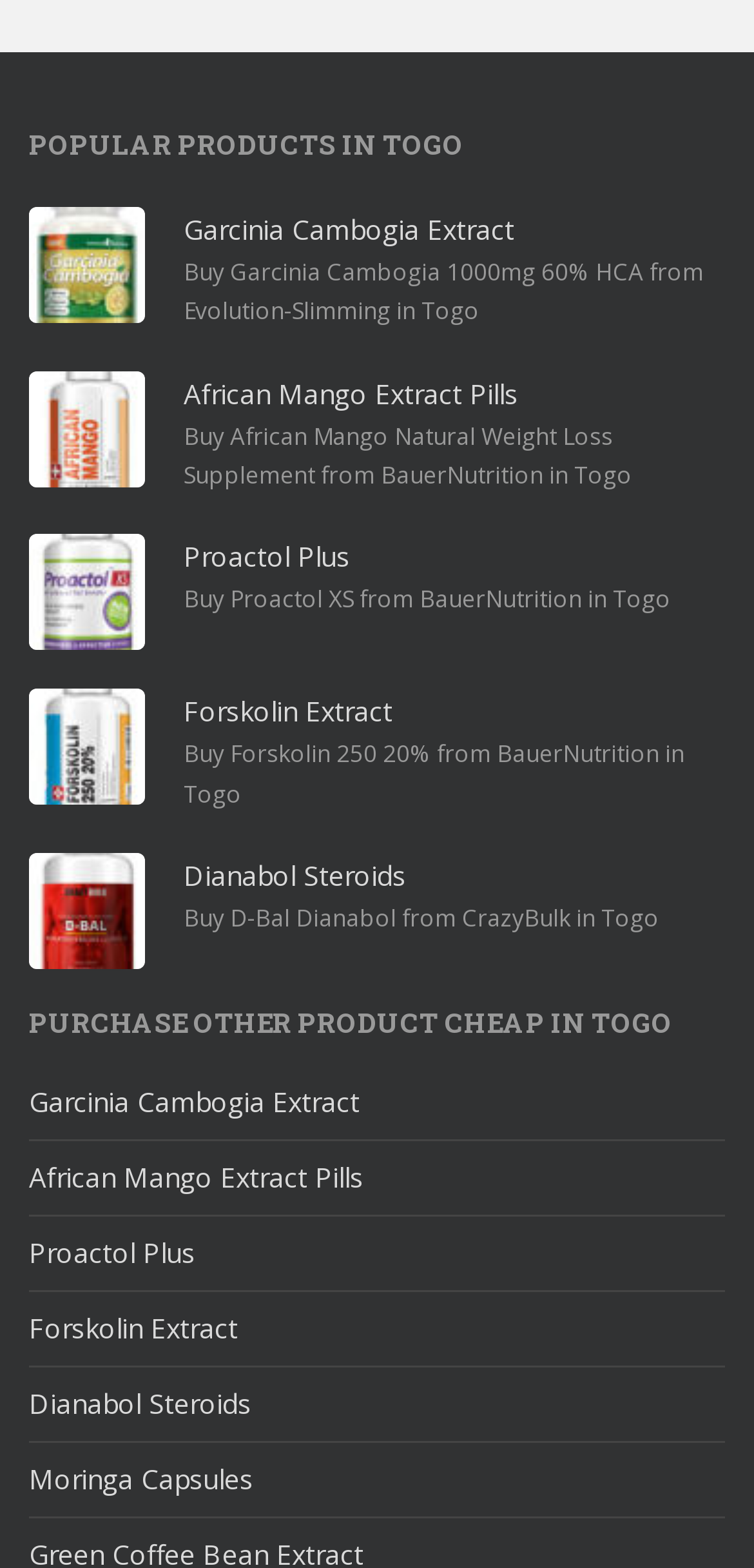Find the bounding box coordinates for the area that must be clicked to perform this action: "Buy Proactol Plus".

[0.244, 0.343, 0.464, 0.367]